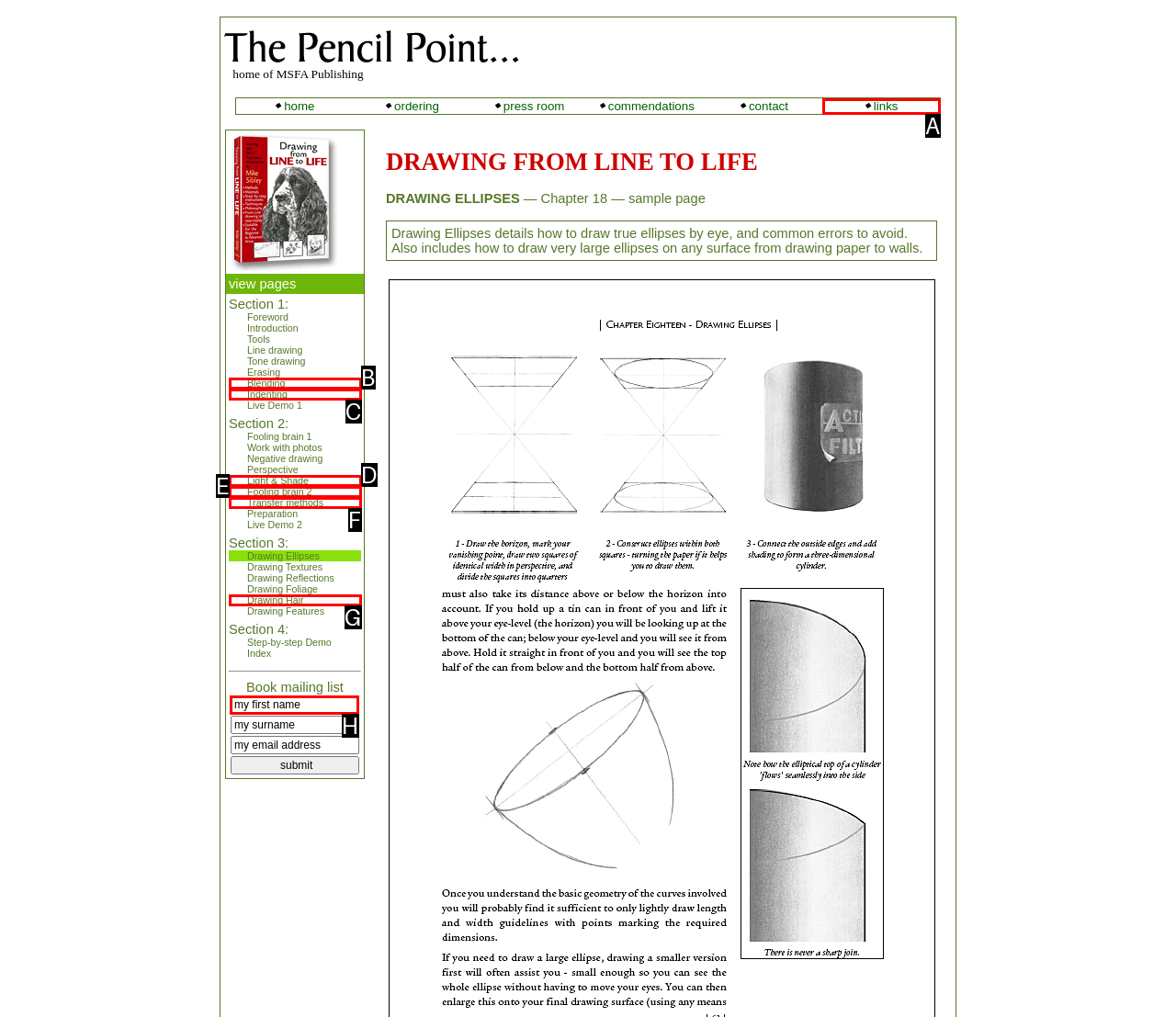Determine the right option to click to perform this task: submit email address
Answer with the correct letter from the given choices directly.

H